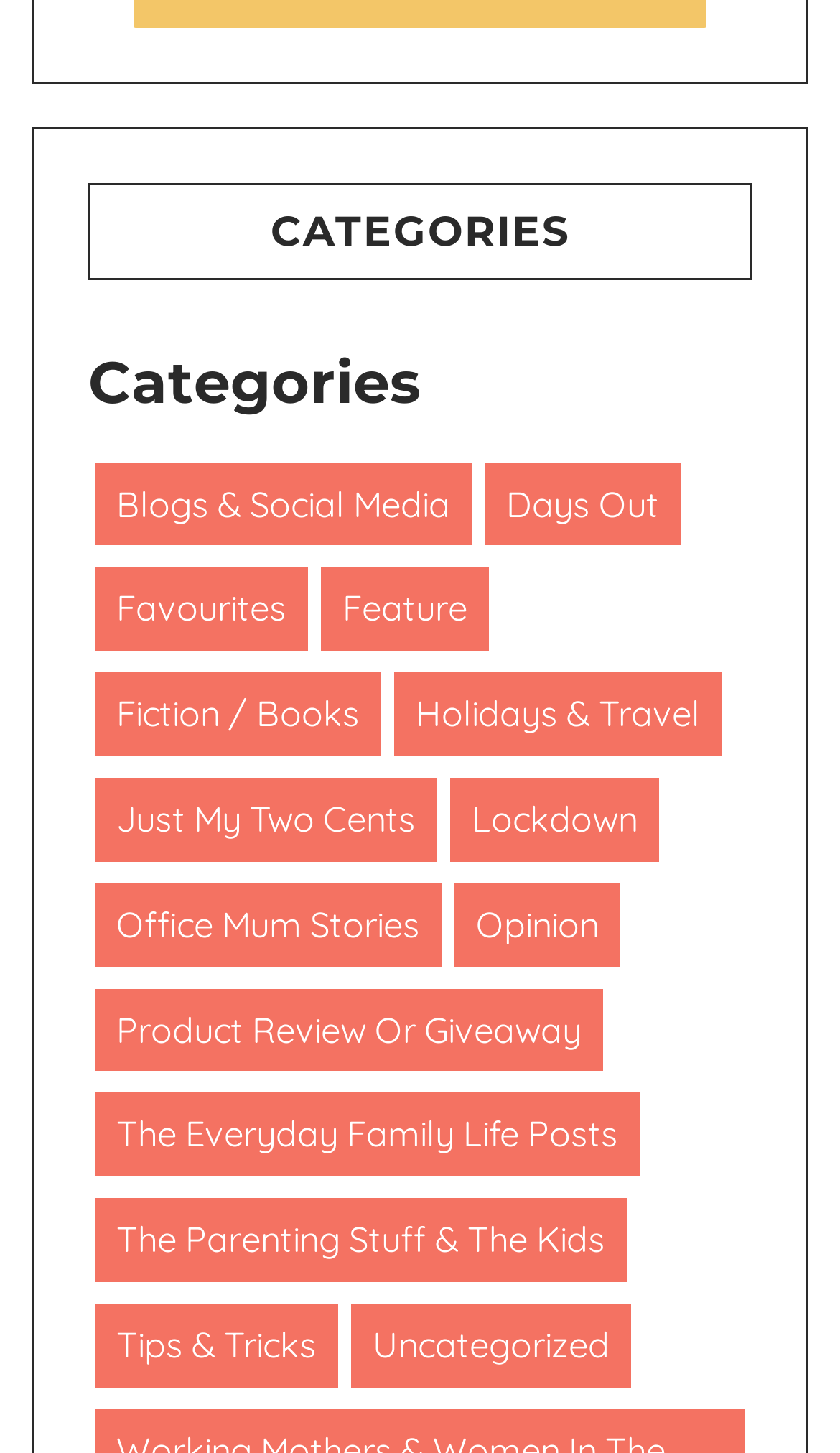Show me the bounding box coordinates of the clickable region to achieve the task as per the instruction: "Read Office Mum Stories".

[0.113, 0.374, 0.526, 0.432]